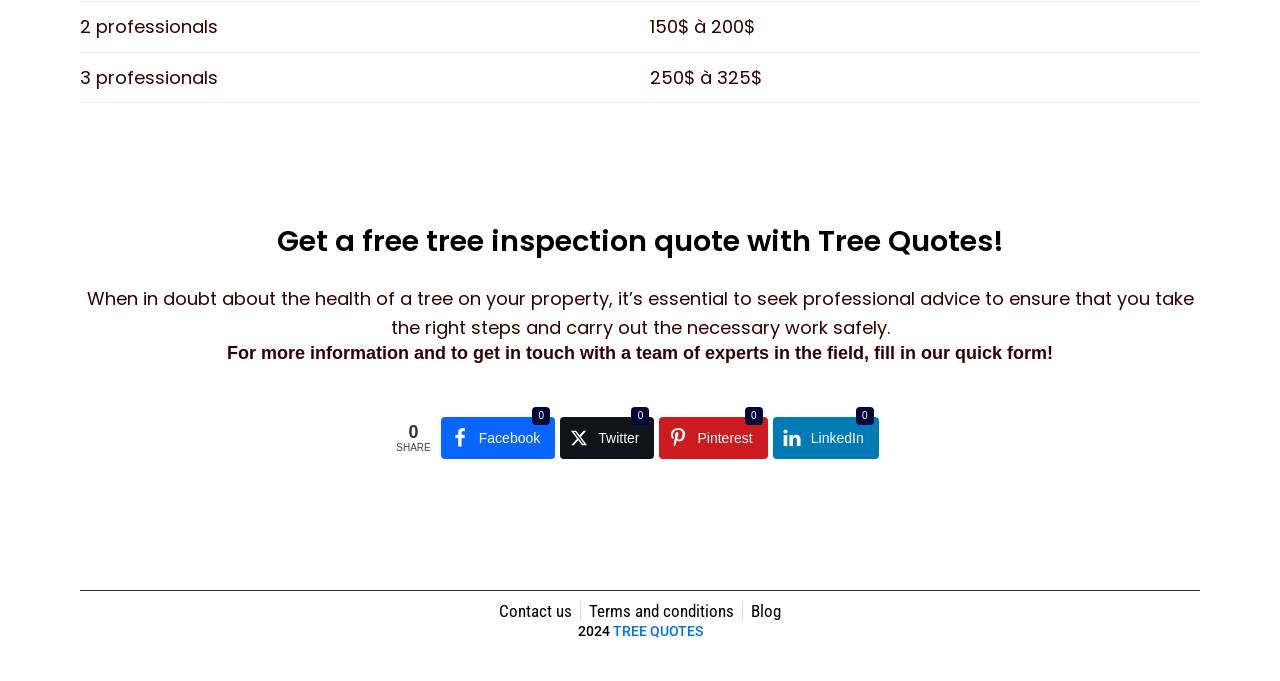Pinpoint the bounding box coordinates of the element that must be clicked to accomplish the following instruction: "Share on Facebook". The coordinates should be in the format of four float numbers between 0 and 1, i.e., [left, top, right, bottom].

[0.344, 0.613, 0.434, 0.674]